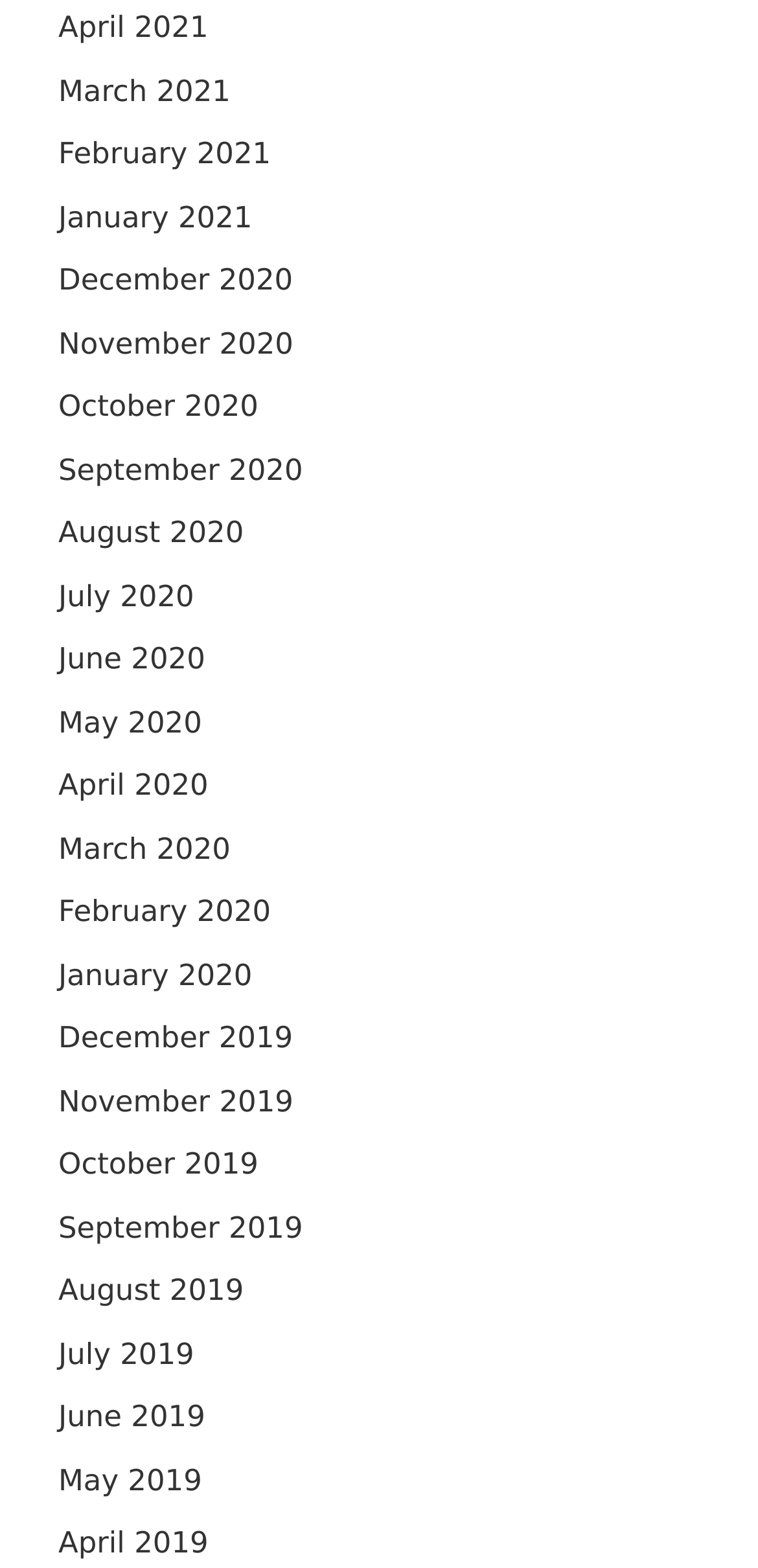What is the most recent month listed?
Answer the question with a single word or phrase by looking at the picture.

April 2021